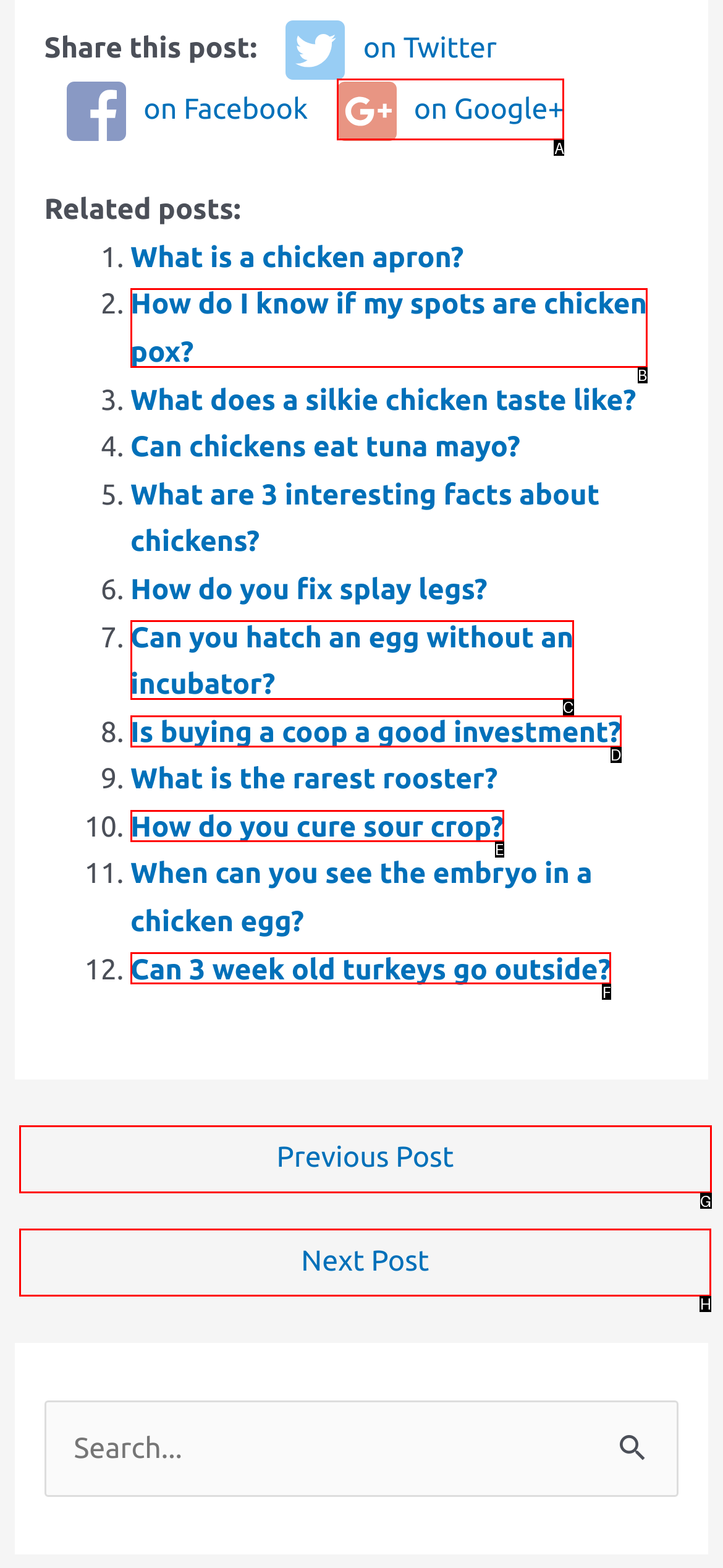From the options shown in the screenshot, tell me which lettered element I need to click to complete the task: Go to the previous post.

G